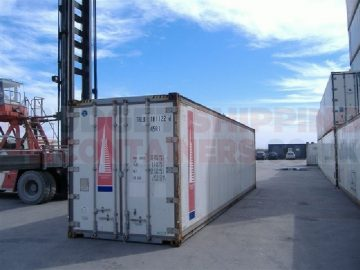Provide a comprehensive description of the image.

The image depicts a 40-foot high cube used refrigerated shipping container situated in a depot. This container is designed for transporting goods at controlled temperatures, making it suitable for use as a temporary walk-in freezer, particularly for those looking for affordable options. The container is shown standing on a paved surface, with a lifting equipment visible in the background, signifying its readiness for transport or loading operations. Bright blue skies complement the scene, highlighting the container's white exterior adorned with branding and identification codes. This visual representation illustrates the practicality and versatility of refrigerated shipping containers in various applications, as discussed in the accompanying guide.